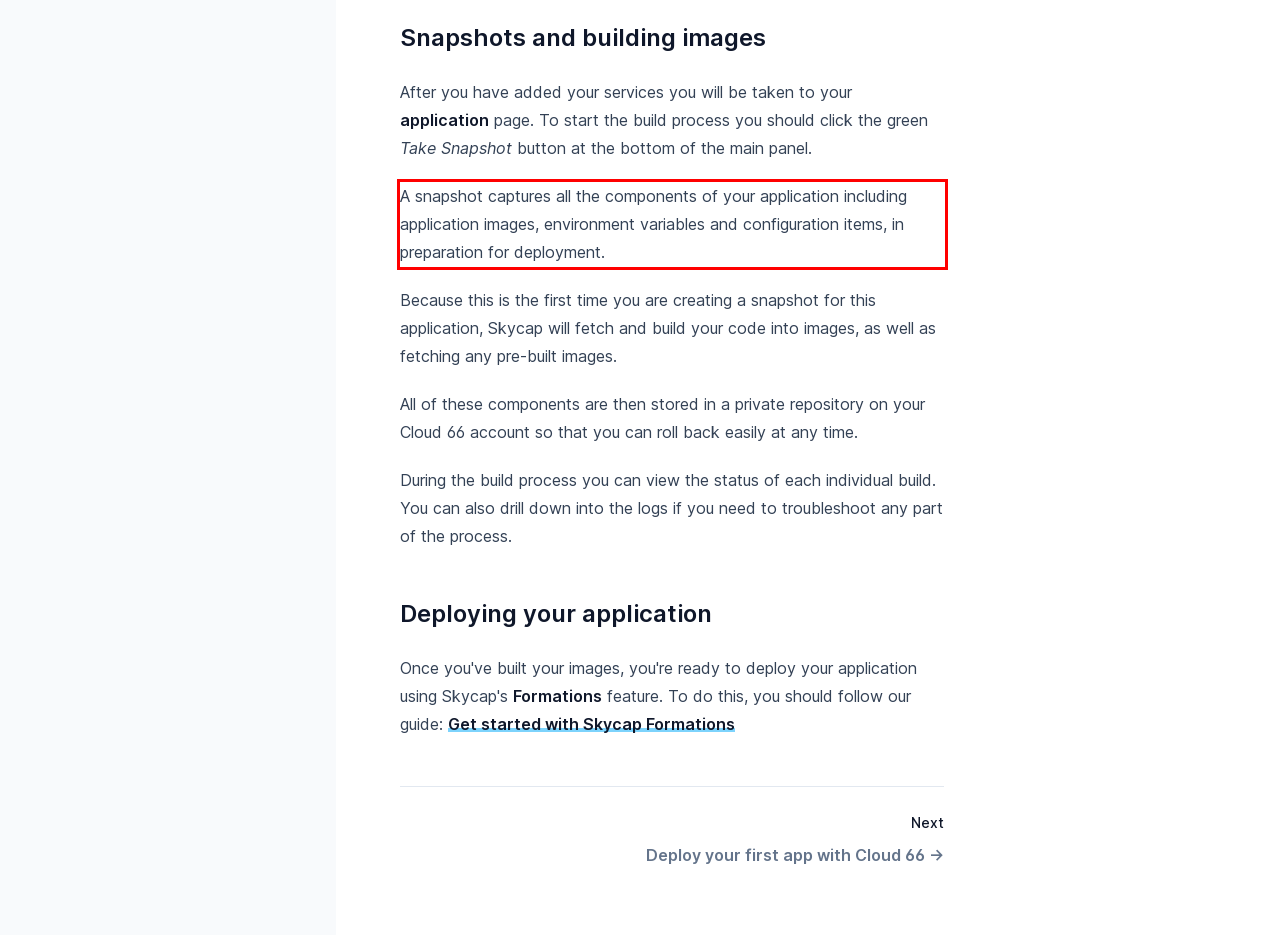The screenshot you have been given contains a UI element surrounded by a red rectangle. Use OCR to read and extract the text inside this red rectangle.

A snapshot captures all the components of your application including application images, environment variables and configuration items, in preparation for deployment.